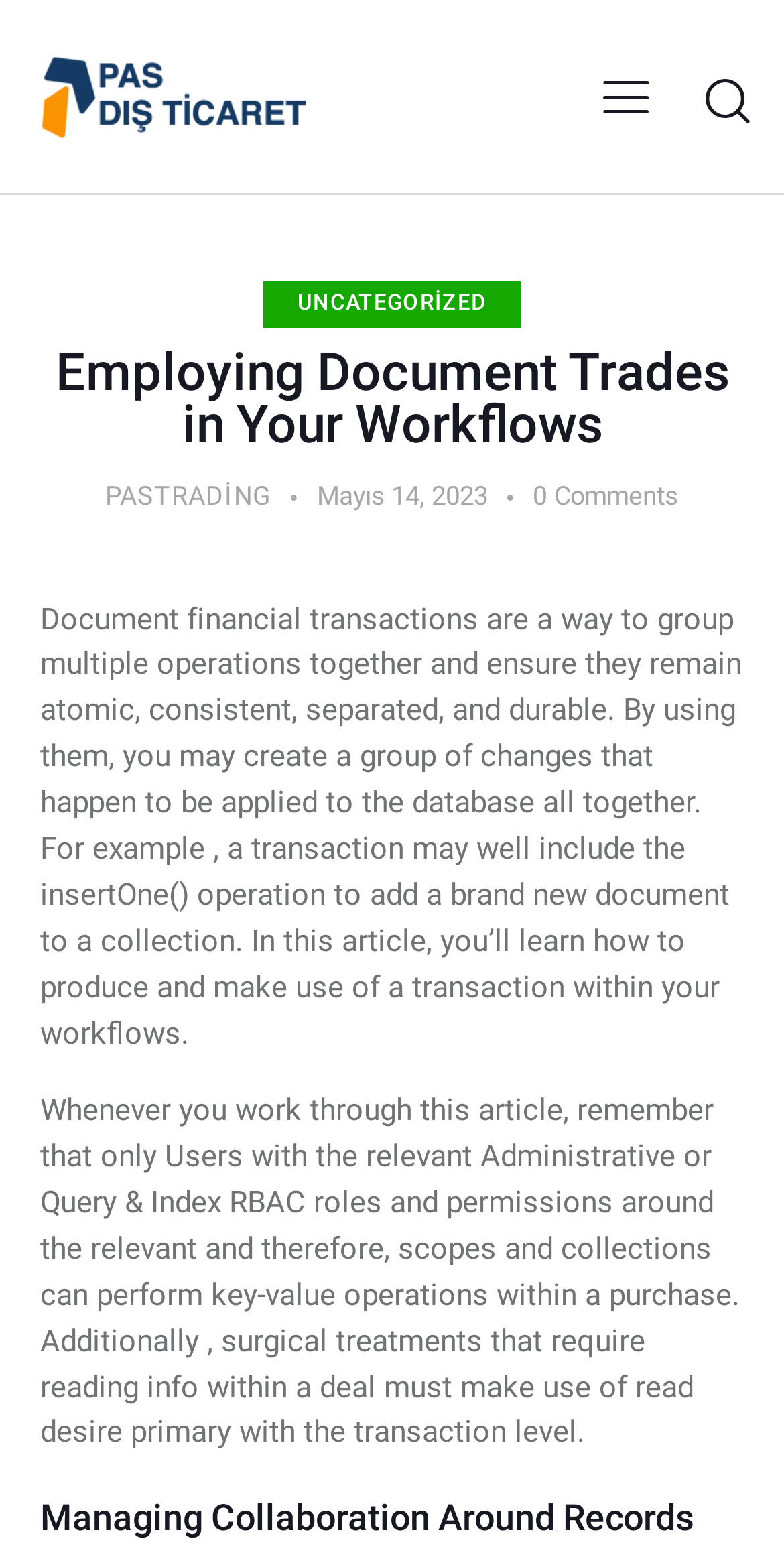Describe all the key features and sections of the webpage thoroughly.

The webpage is about employing document transactions in workflows, specifically focusing on Pathfinder. At the top left, there is a link to "Pathfinder" accompanied by an image with the same name. On the top right, there are three links: a settings icon, an empty link, and a link with a trash can icon.

Below the top section, there is a heading that reads "Employing Document Trades in Your Workflows". Underneath this heading, there are several links and text elements. A link to "UNCATEGORIZED" is positioned in the middle, while a link to "PASTRADING" with a clock icon is located to the left. To the right, there is a static text element displaying the date "Mayıs 14, 2023". Further to the right, there is a link to "0Comments".

The main content of the webpage is divided into two paragraphs. The first paragraph explains what document financial transactions are and how they can be used to group multiple operations together. The second paragraph provides additional information about the requirements for performing key-value operations within a transaction.

At the bottom of the page, there is a heading that reads "Managing Collaboration Around Records". Above this heading, there is a link with a chevron icon.